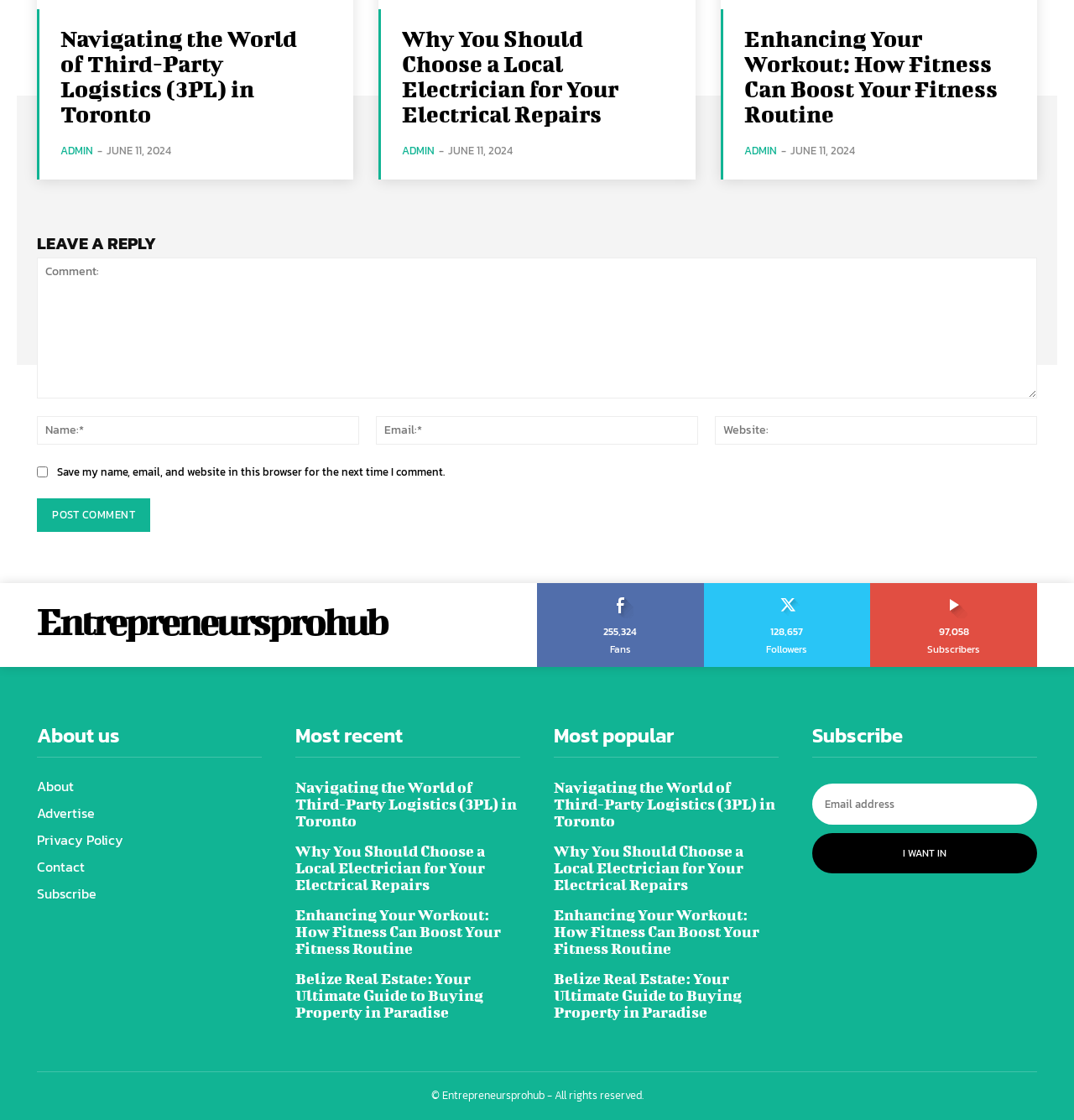How many social media metrics are displayed?
Look at the screenshot and provide an in-depth answer.

I counted the social media metrics displayed at the bottom of the webpage, which are '255,324 Fans', '128,657 Followers', and '97,058 Subscribers'. There are three metrics in total.